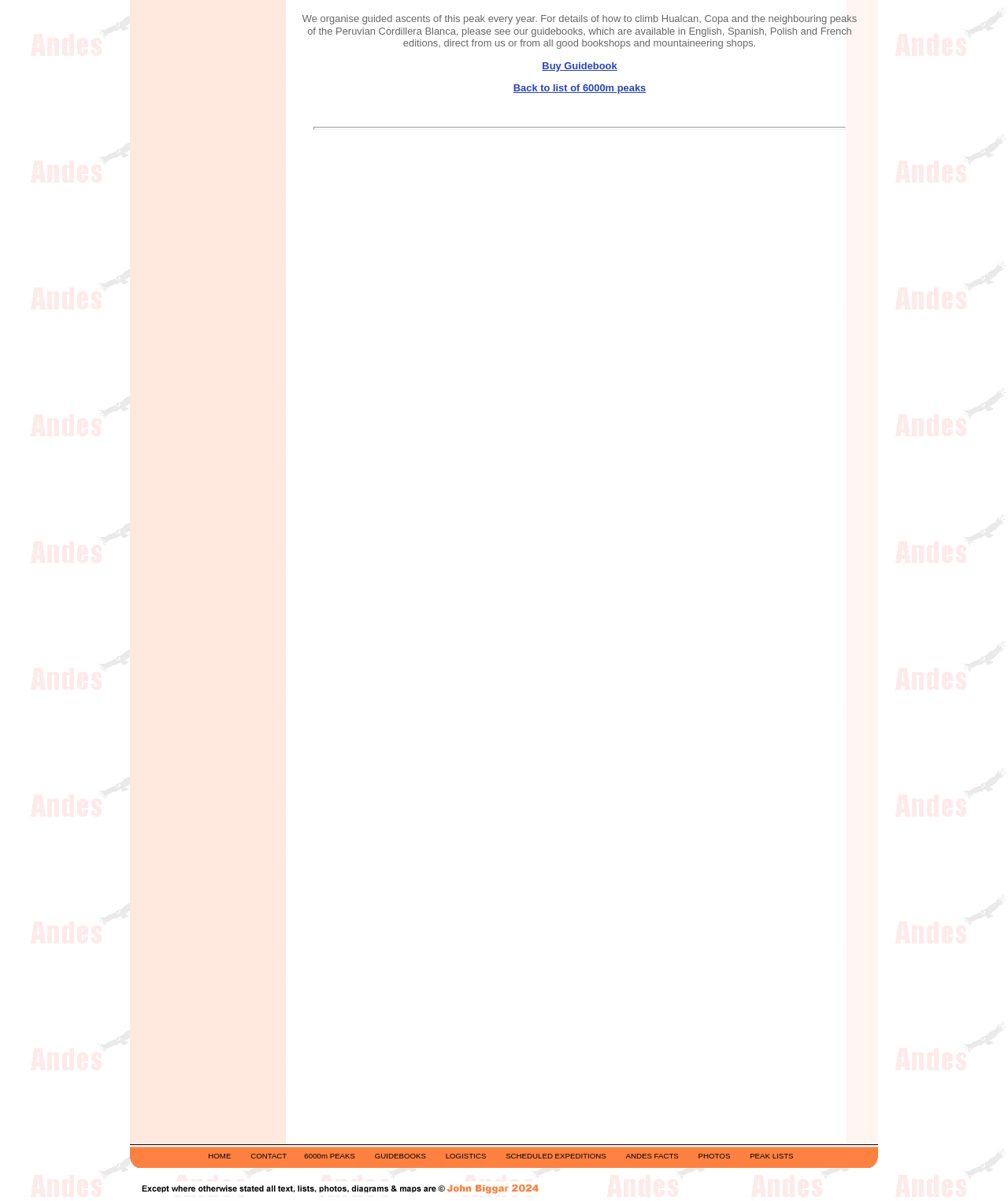Respond to the question below with a concise word or phrase:
What is the name of the peak described on this webpage?

Hualcan